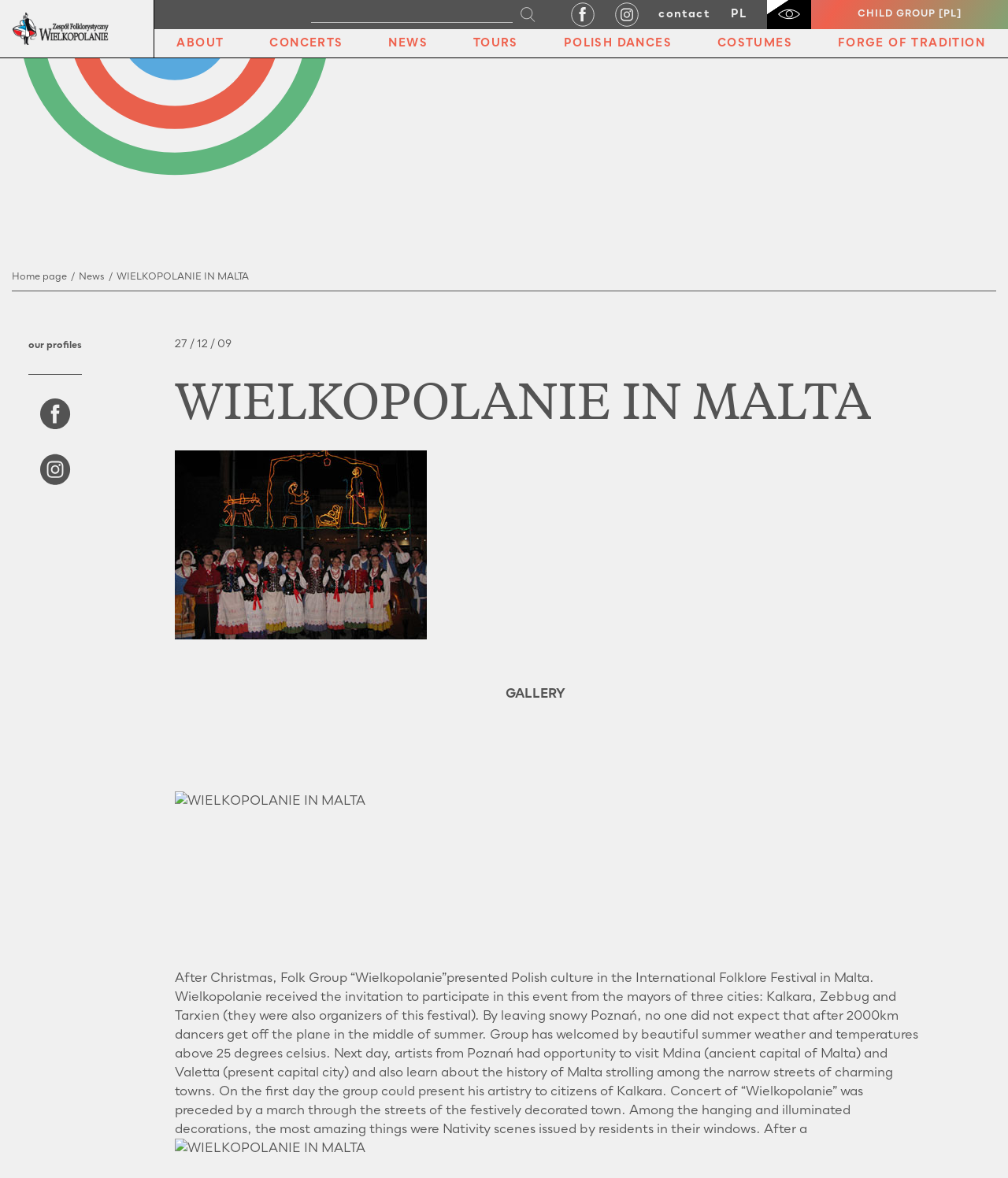Give the bounding box coordinates for this UI element: "parent_node: search in website". The coordinates should be four float numbers between 0 and 1, arranged as [left, top, right, bottom].

[0.566, 0.004, 0.59, 0.025]